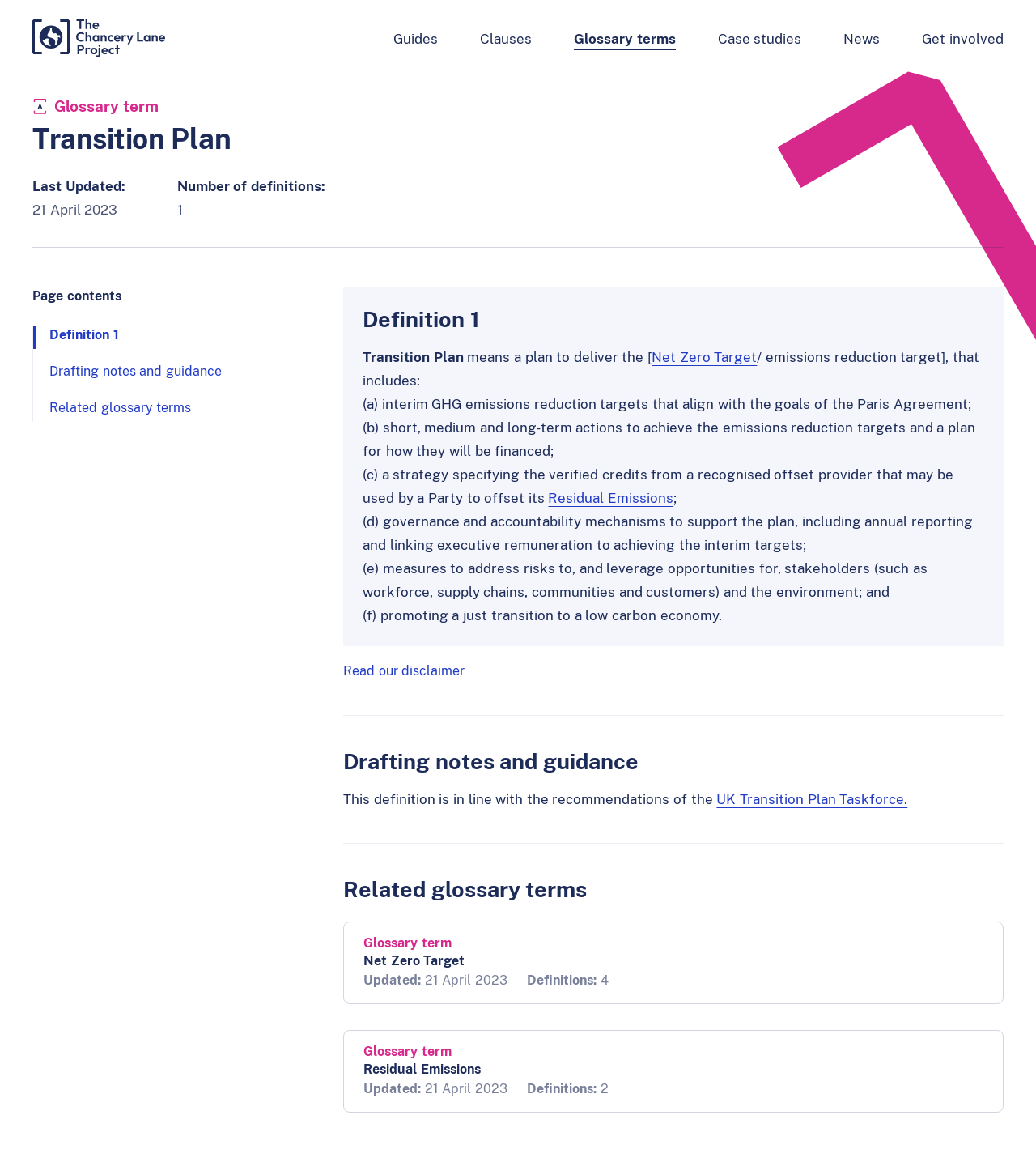Provide a short answer using a single word or phrase for the following question: 
What is the last updated date of the Transition Plan?

21 April 2023